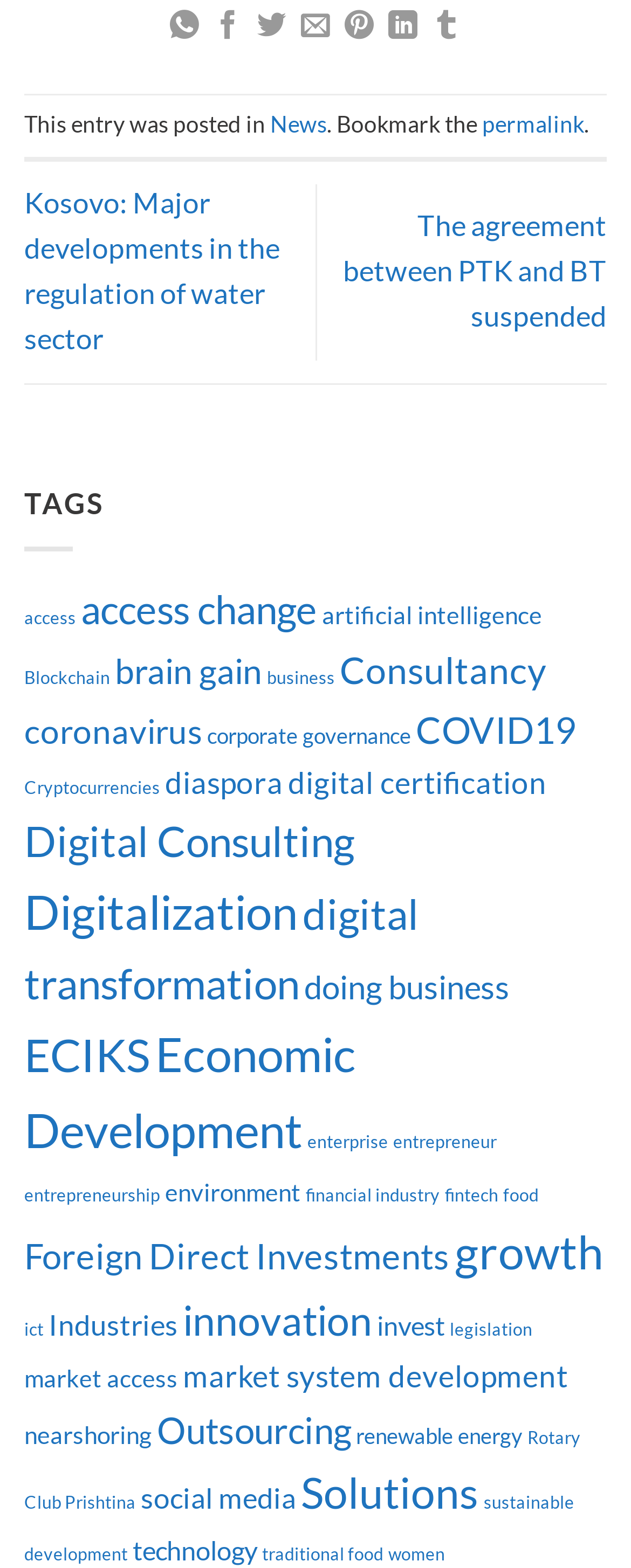From the given element description: "artificial intelligence", find the bounding box for the UI element. Provide the coordinates as four float numbers between 0 and 1, in the order [left, top, right, bottom].

[0.51, 0.383, 0.859, 0.401]